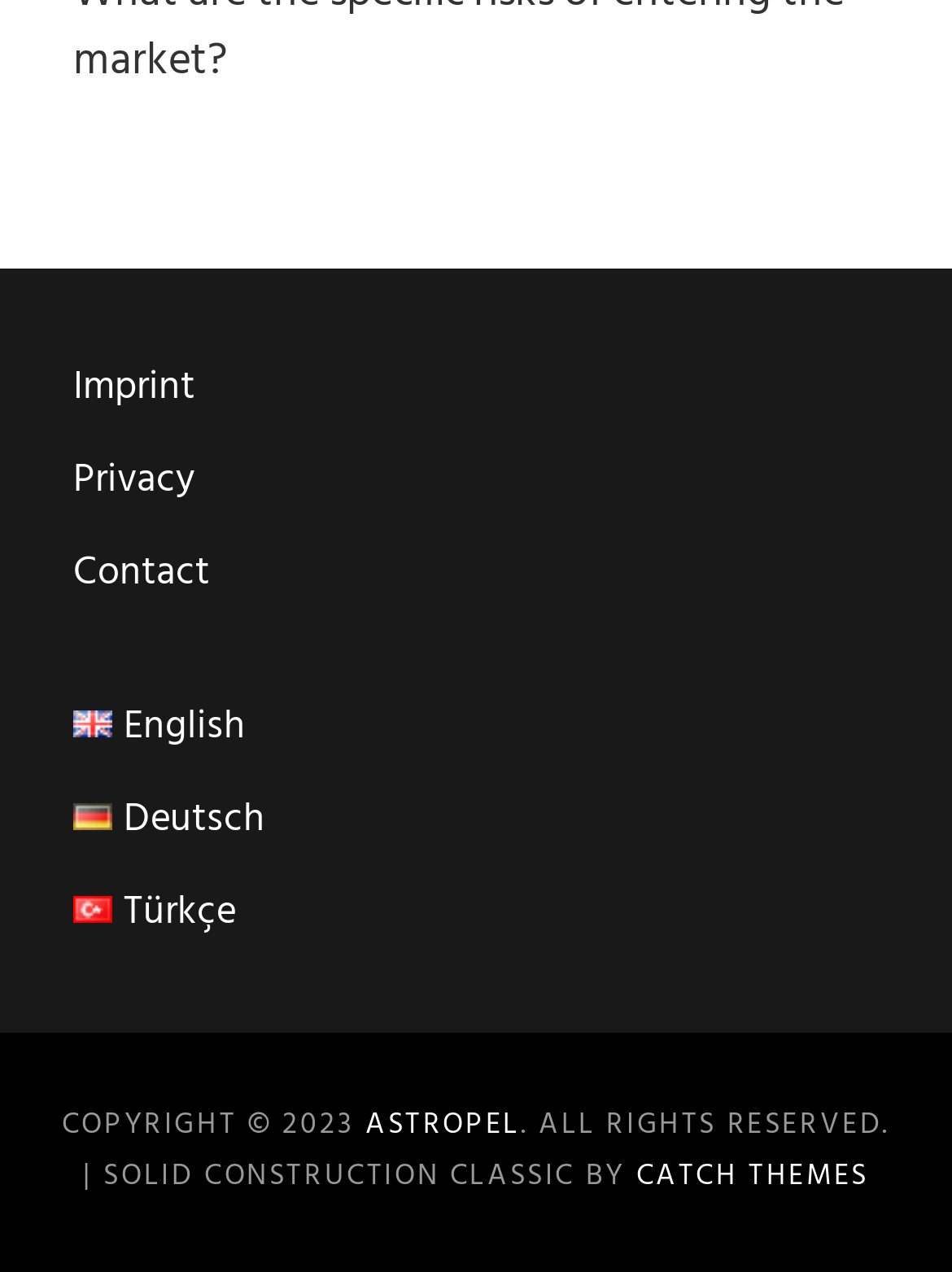Bounding box coordinates are specified in the format (top-left x, top-left y, bottom-right x, bottom-right y). All values are floating point numbers bounded between 0 and 1. Please provide the bounding box coordinate of the region this sentence describes: Imprint

[0.077, 0.279, 0.205, 0.329]